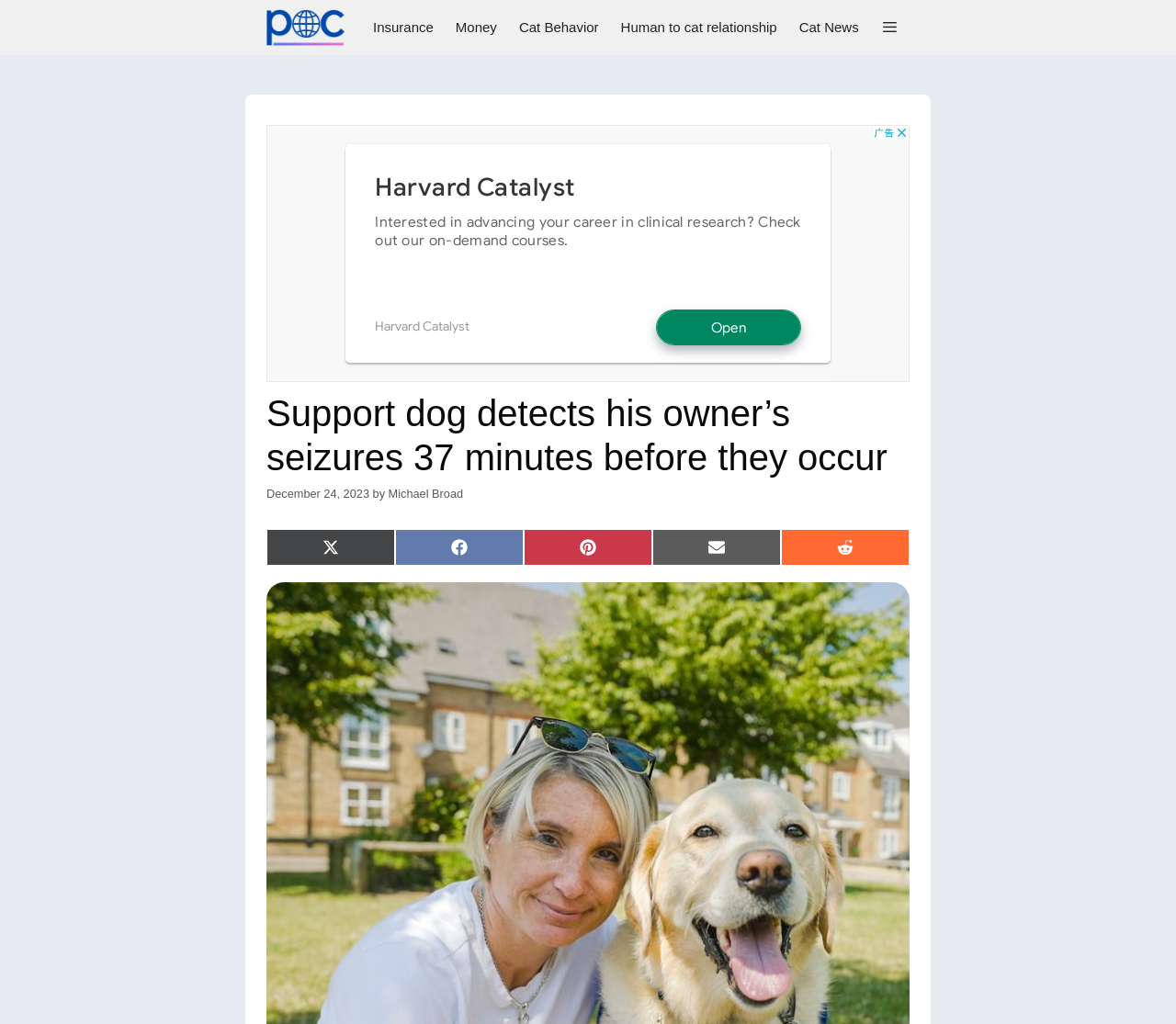Give a short answer using one word or phrase for the question:
How many social media platforms can you share this article on?

5